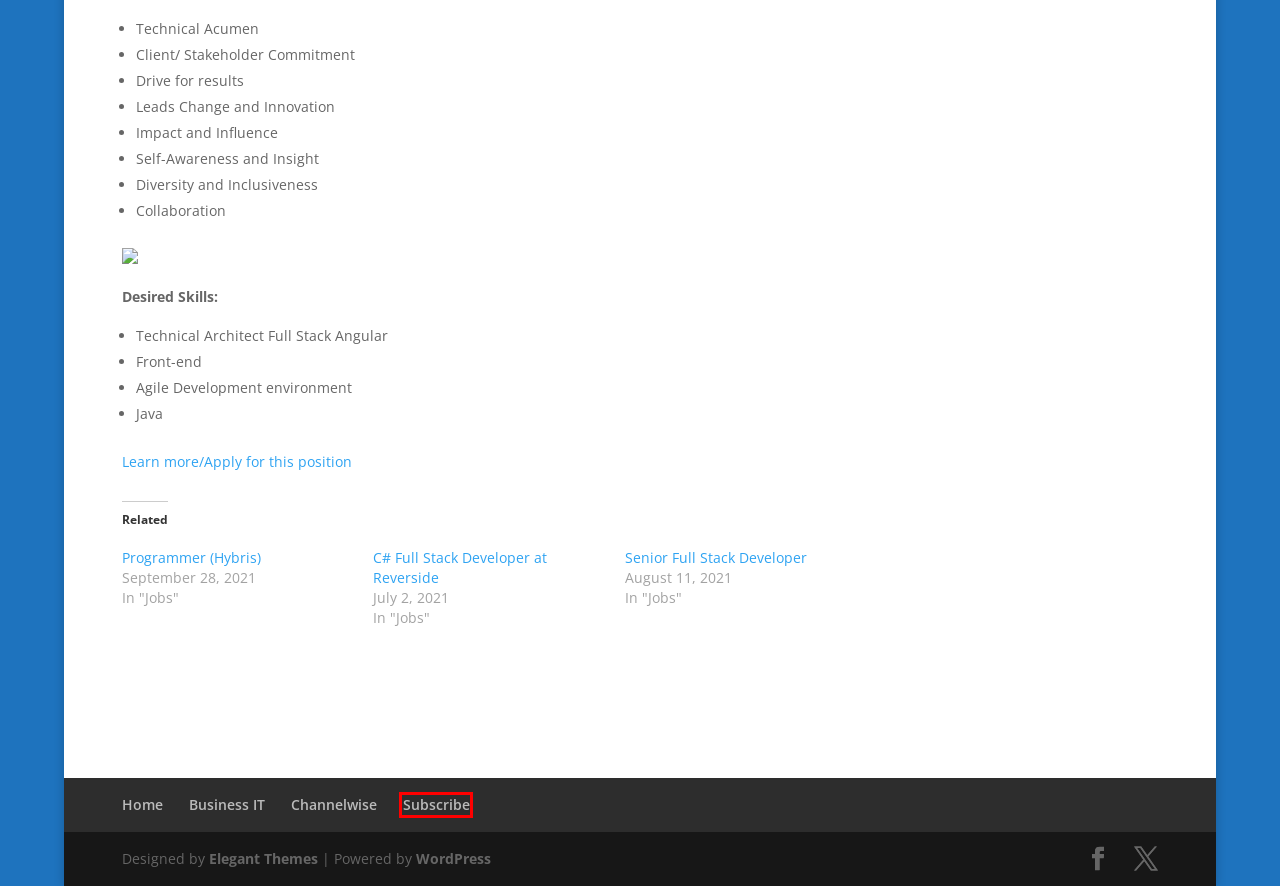Given a webpage screenshot with a UI element marked by a red bounding box, choose the description that best corresponds to the new webpage that will appear after clicking the element. The candidates are:
A. Senior Full Stack Developer - IT-Online
B. Programmer (Hybris) - IT-Online
C. C# Full Stack Developer at Reverside - IT-Online
D. The Most Popular WordPress Themes In The World
E. IT-Online
F. Home Page - IT-Online
G. Home Page - Channelwise
H. Blog Tool, Publishing Platform, and CMS – WordPress.org

E